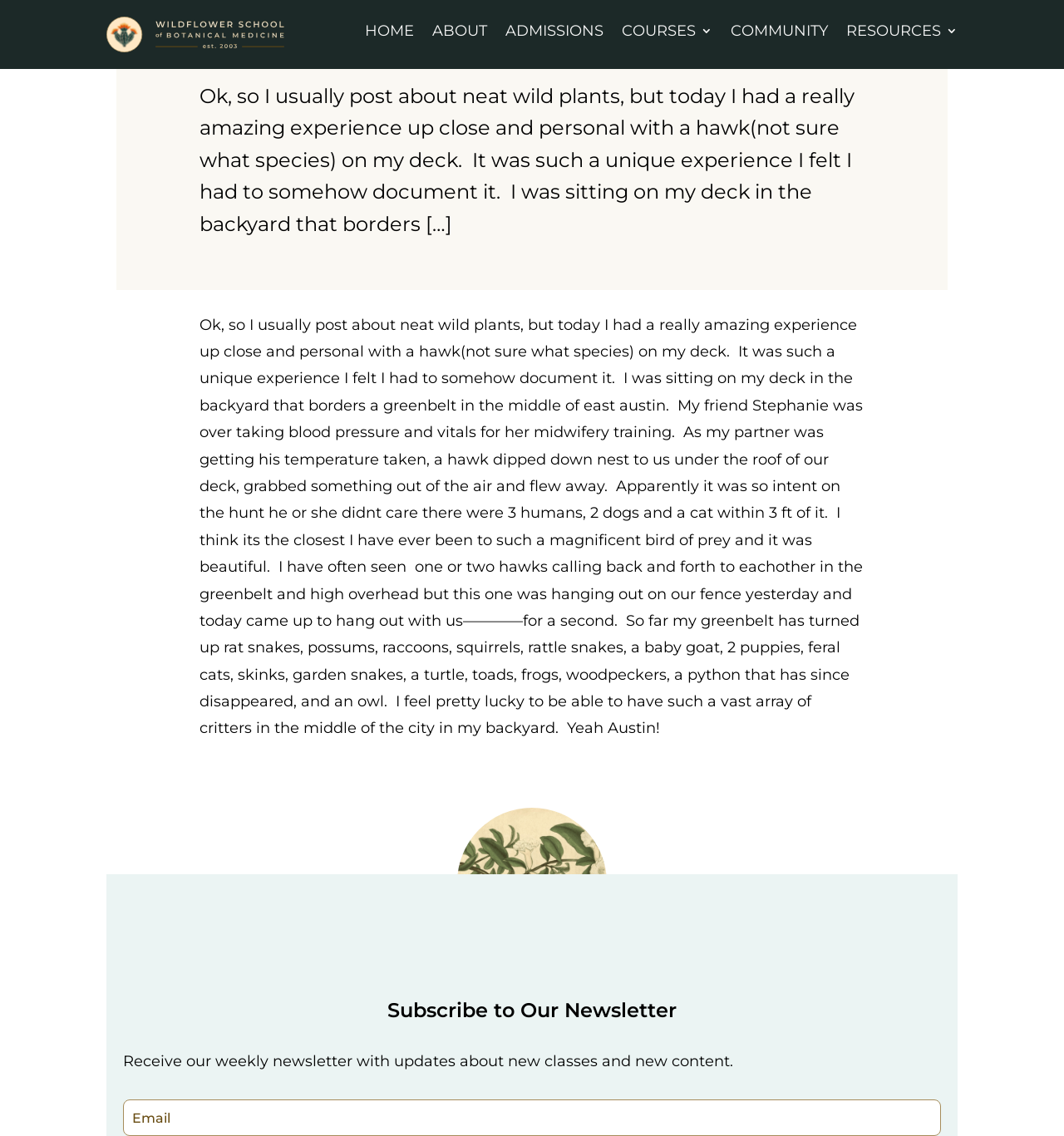Highlight the bounding box of the UI element that corresponds to this description: "muthersinc@gmail.com".

None